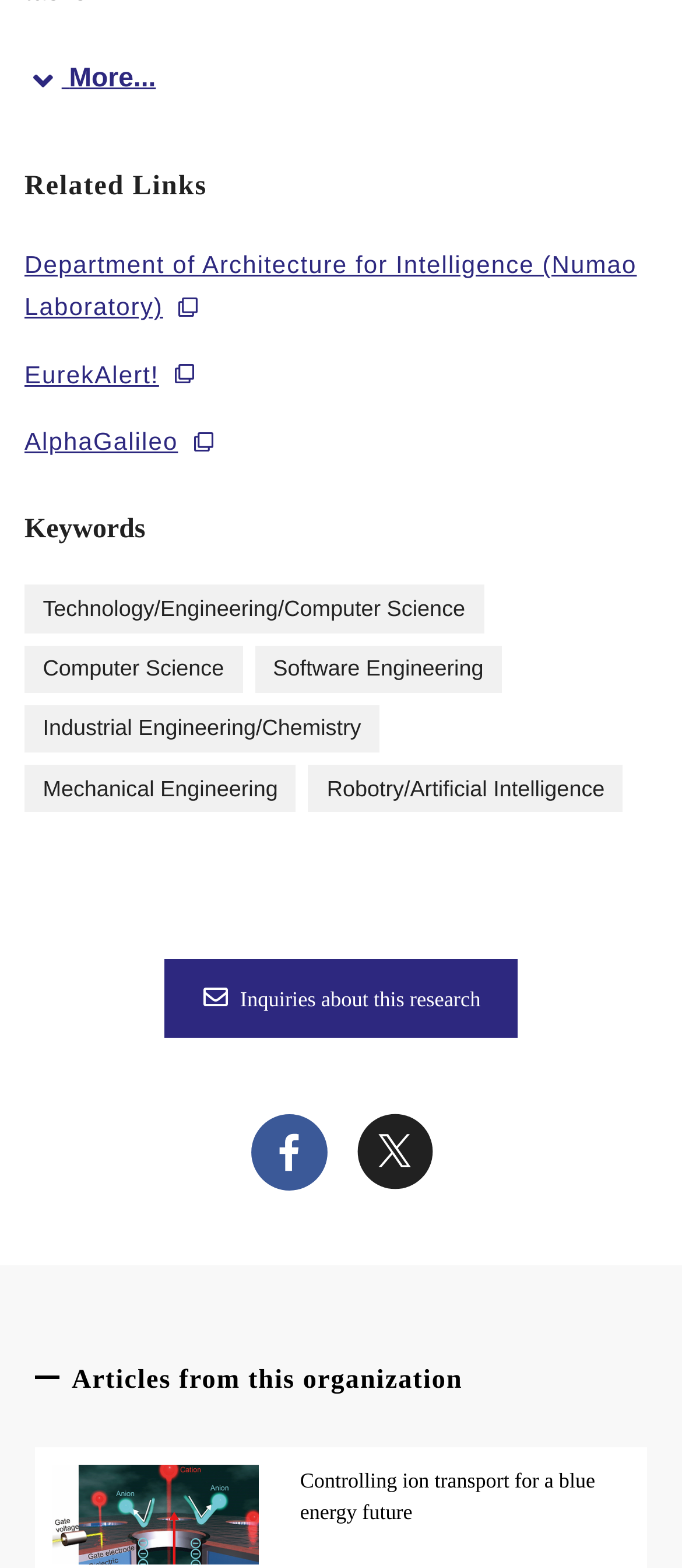Based on the element description Inquiries about this research, identify the bounding box of the UI element in the given webpage screenshot. The coordinates should be in the format (top-left x, top-left y, bottom-right x, bottom-right y) and must be between 0 and 1.

[0.241, 0.627, 0.759, 0.645]